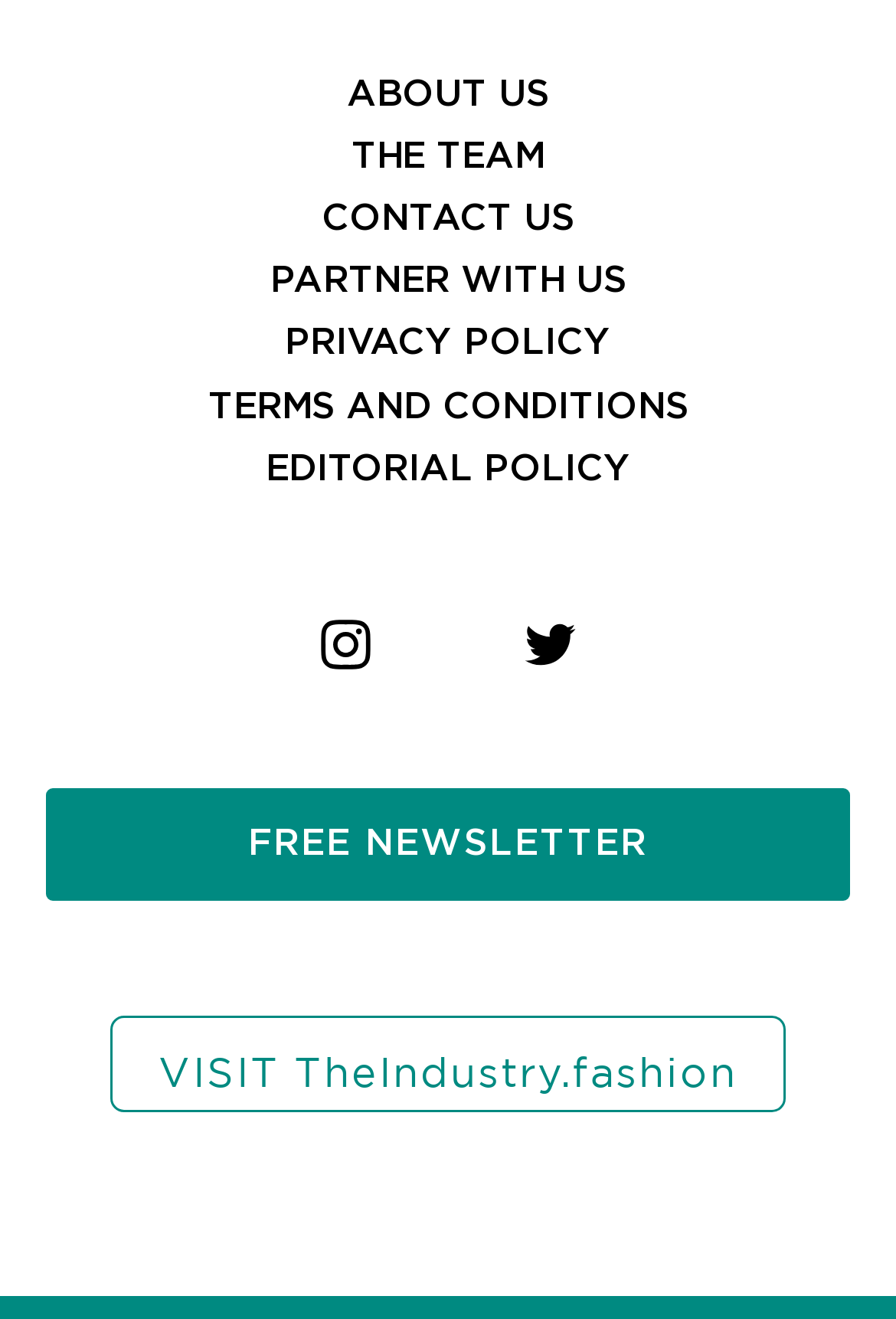What is the last link in the footer section?
Based on the image, provide a one-word or brief-phrase response.

TERMS AND CONDITIONS